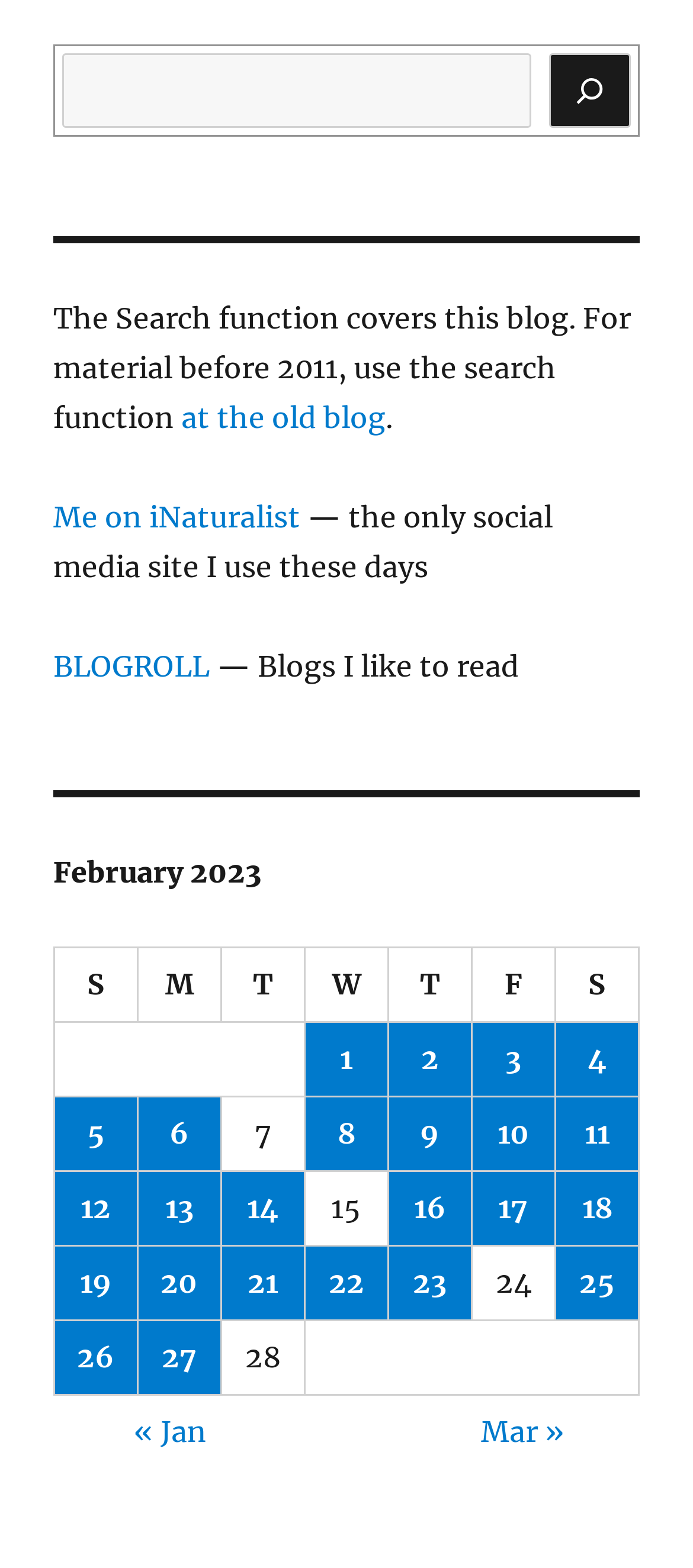Please locate the bounding box coordinates of the element that should be clicked to complete the given instruction: "Search for something".

[0.09, 0.034, 0.767, 0.082]